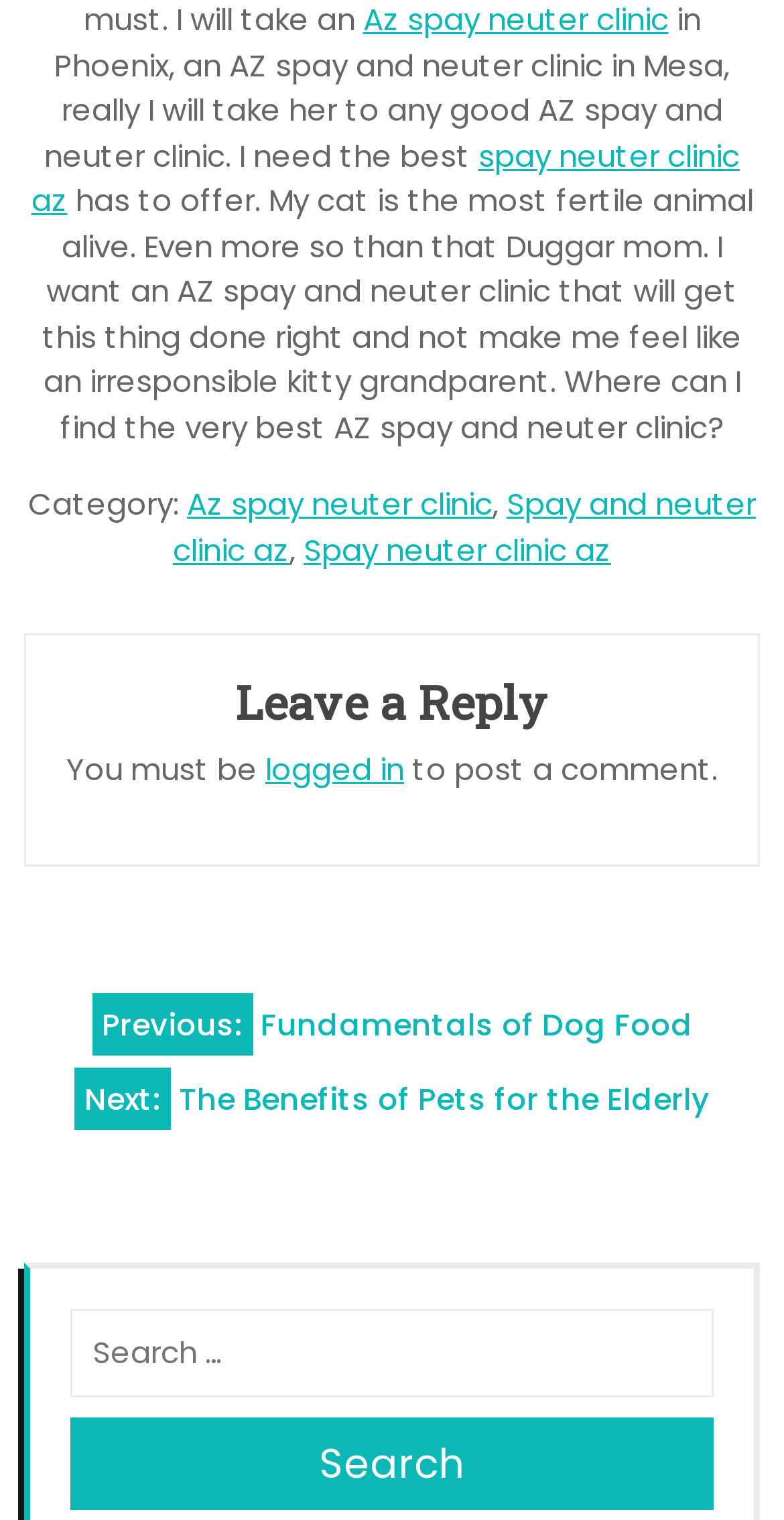Please find the bounding box coordinates of the clickable region needed to complete the following instruction: "Click on 'logged in'". The bounding box coordinates must consist of four float numbers between 0 and 1, i.e., [left, top, right, bottom].

[0.338, 0.492, 0.515, 0.52]